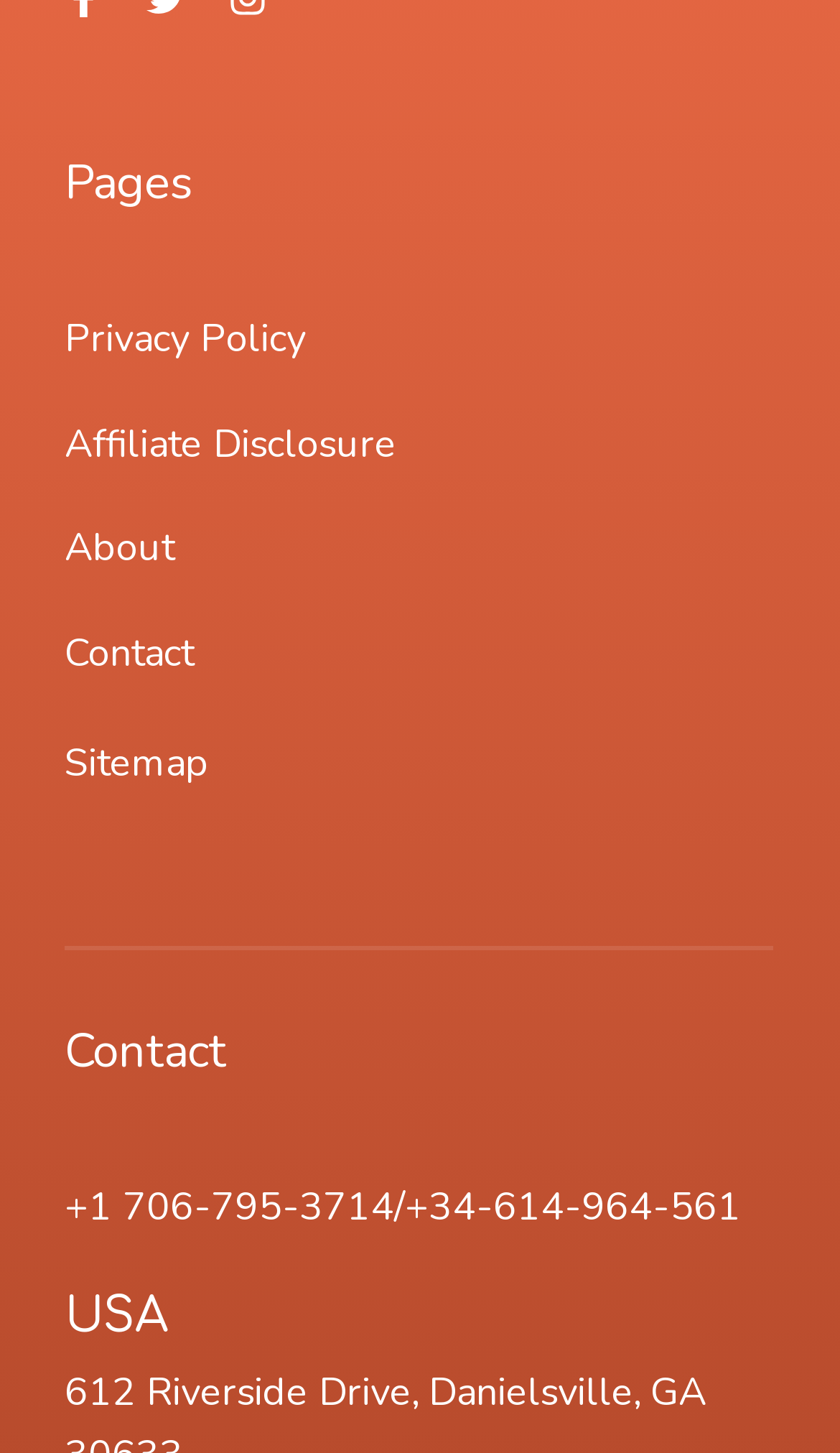Using the provided element description: "Affiliate Disclosure", determine the bounding box coordinates of the corresponding UI element in the screenshot.

[0.077, 0.287, 0.472, 0.323]